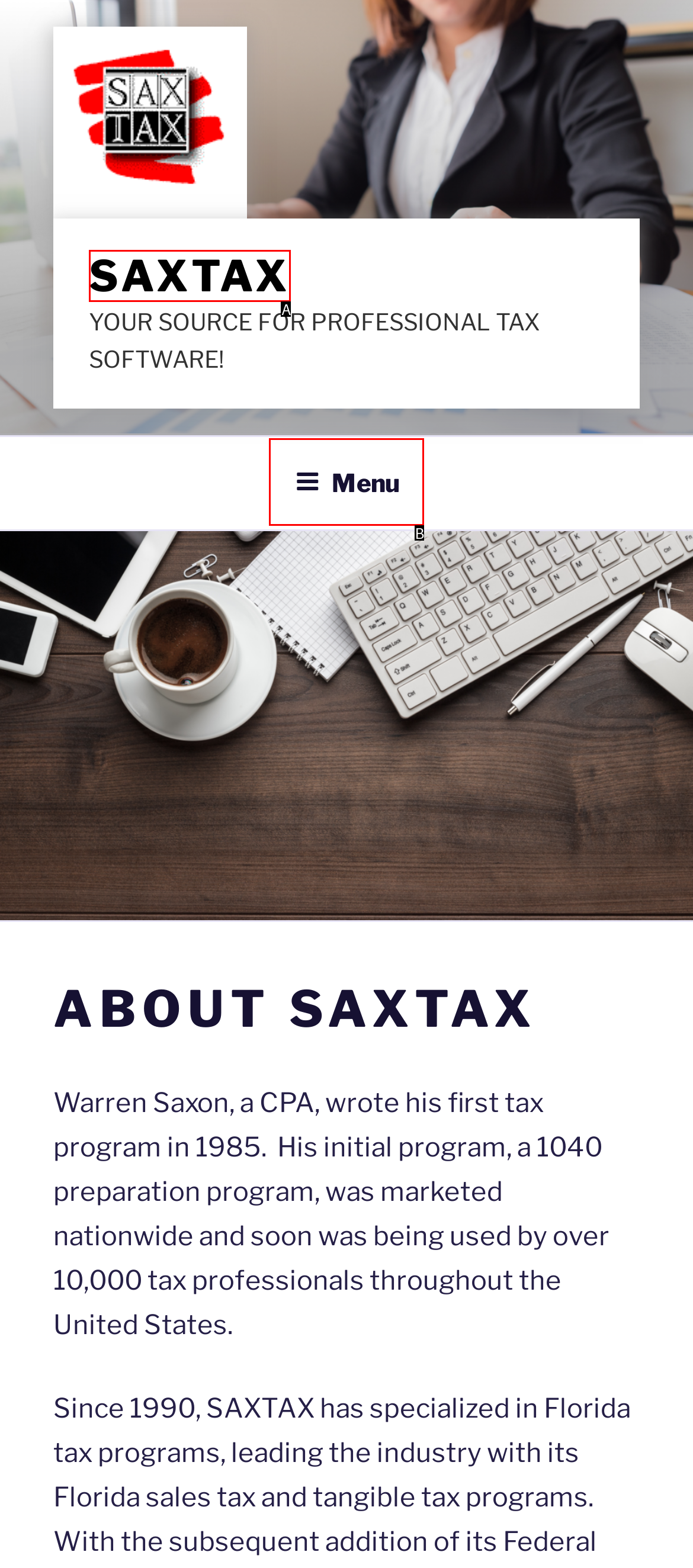Using the provided description: SAXTAX, select the most fitting option and return its letter directly from the choices.

A